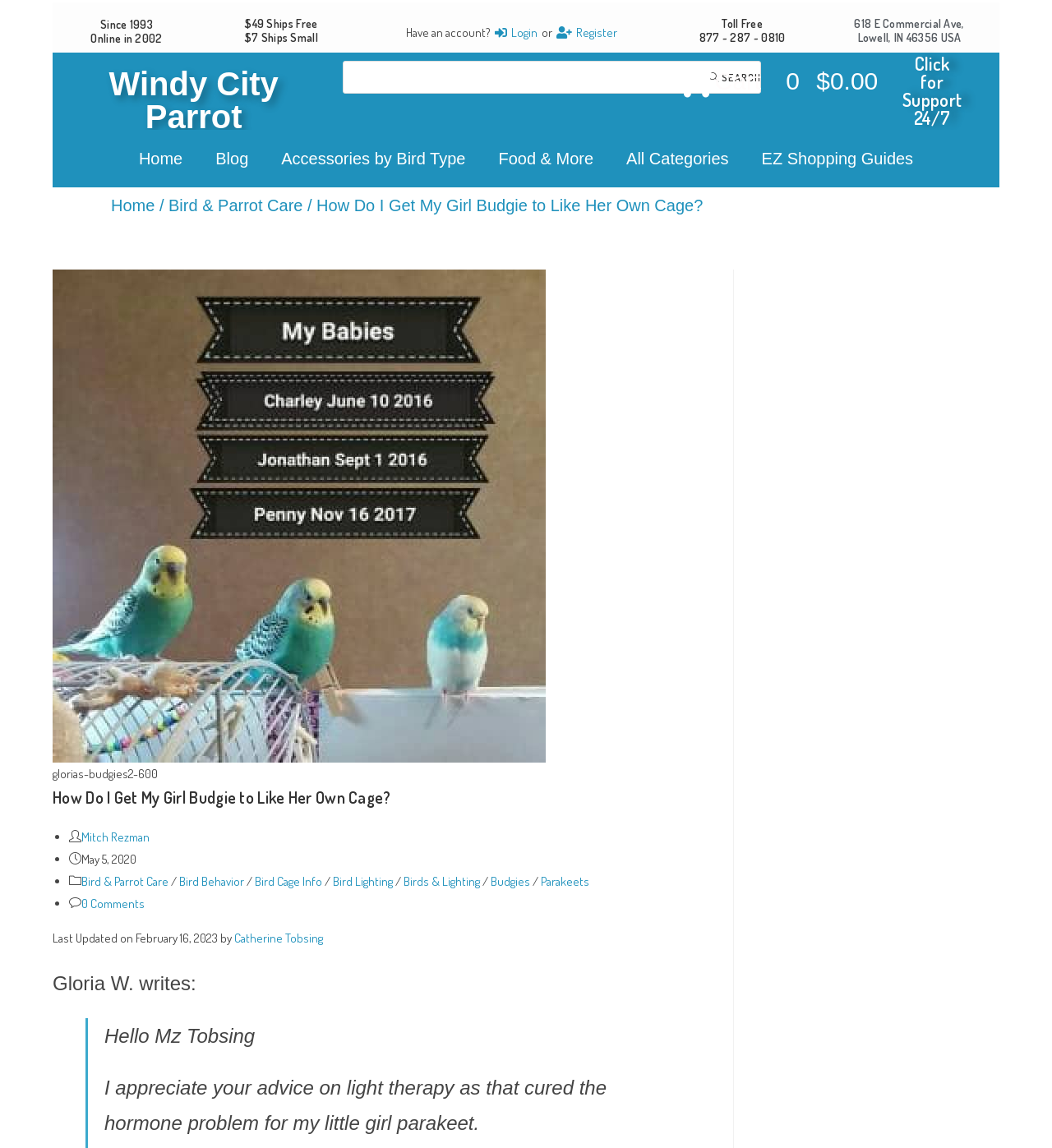Using the format (top-left x, top-left y, bottom-right x, bottom-right y), and given the element description, identify the bounding box coordinates within the screenshot: Accessories by Bird Type

[0.252, 0.122, 0.458, 0.155]